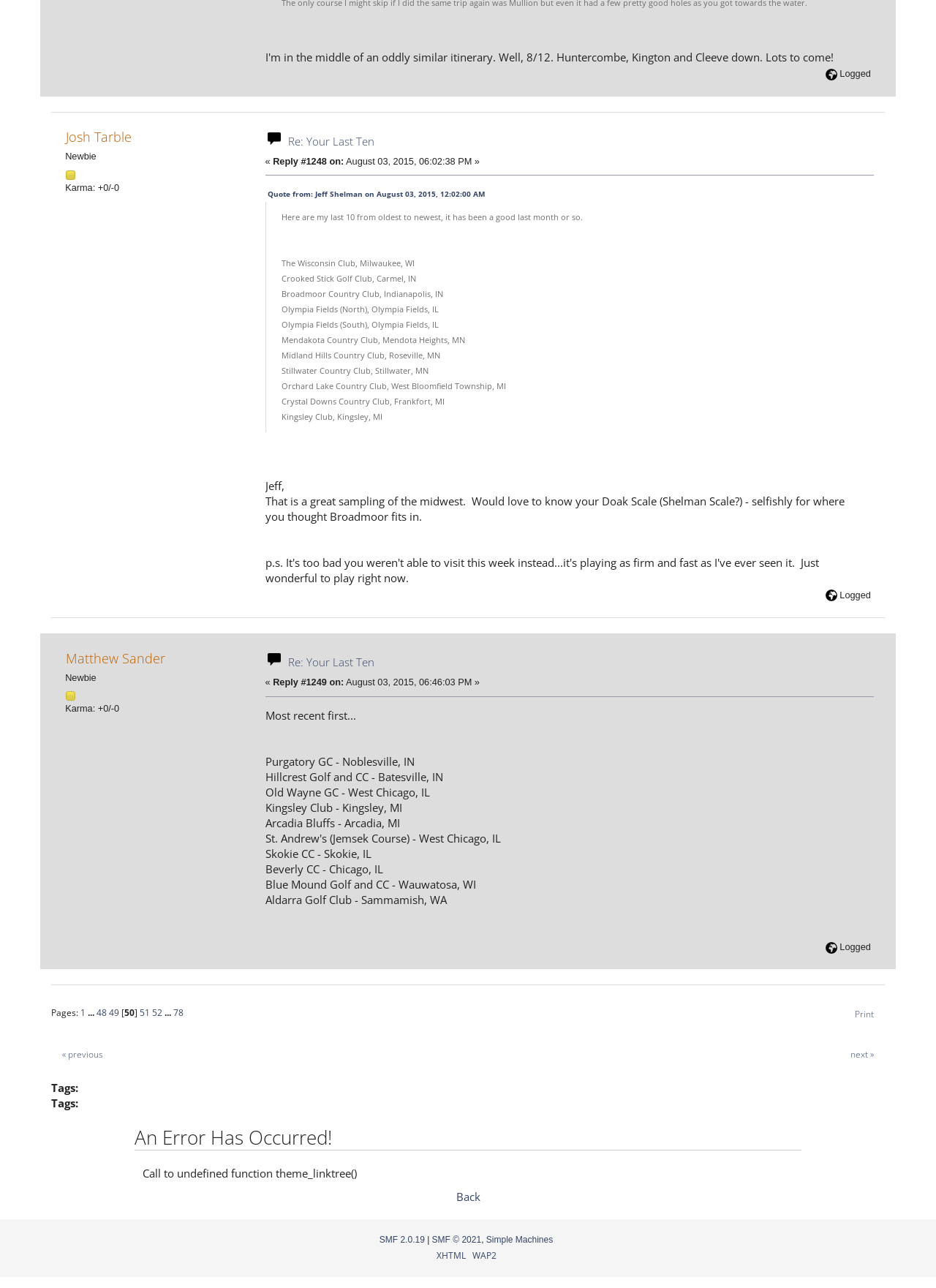Find the bounding box coordinates for the HTML element described as: "Simple Machines". The coordinates should consist of four float values between 0 and 1, i.e., [left, top, right, bottom].

[0.519, 0.959, 0.591, 0.967]